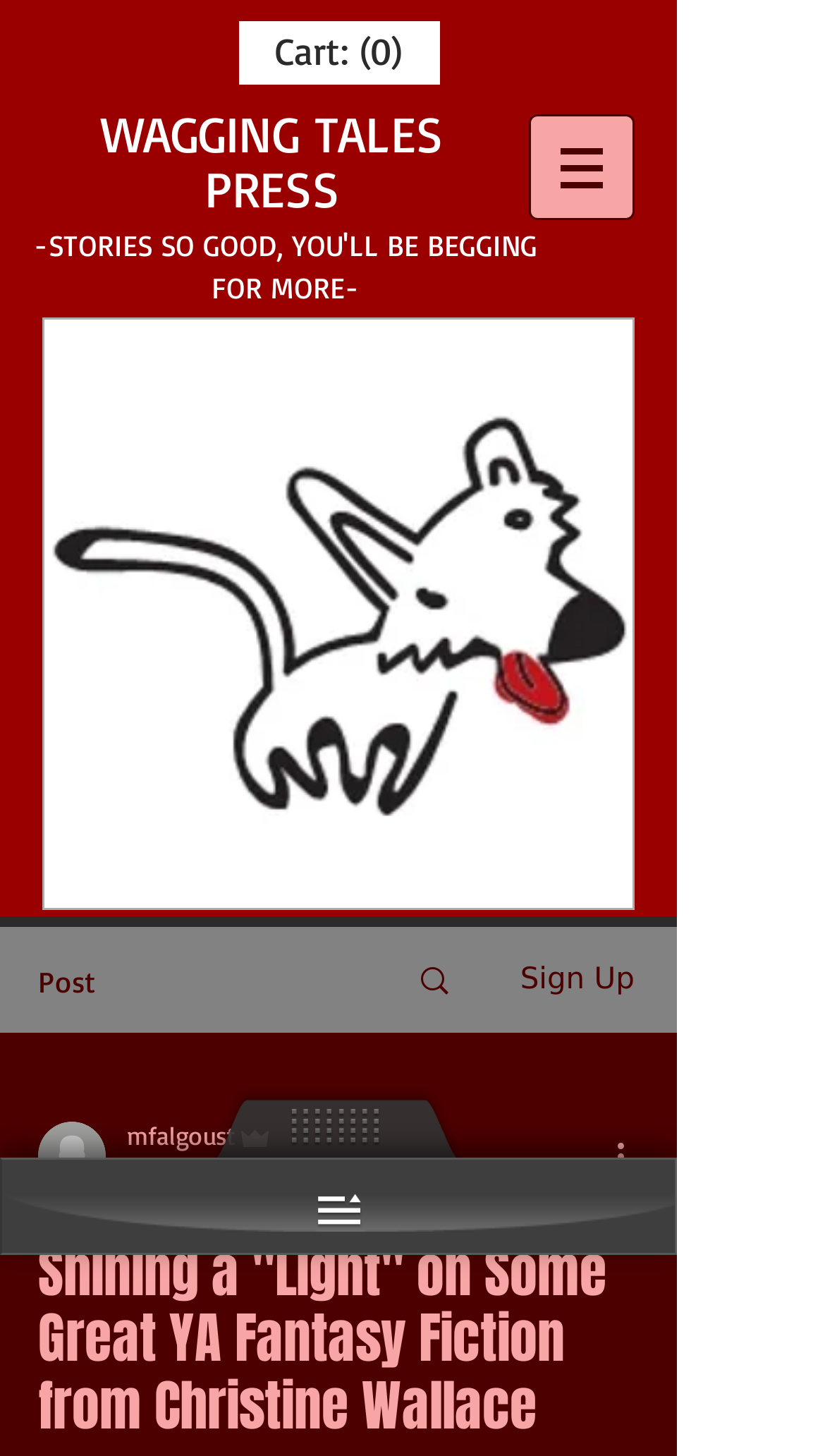Create a detailed narrative of the webpage’s visual and textual elements.

The webpage appears to be a blog or article page, with a focus on young adult fantasy fiction. At the top, there is a navigation menu with a "Site" button and a dropdown menu. To the left of the navigation menu, there is a heading that reads "WAGGING TALES PRESS". 

Below the navigation menu, there is a prominent heading that reads "Shining a 'Light' on Some Great YA Fantasy Fiction from Christine Wallace". This heading is likely the title of the article or blog post.

On the top right side of the page, there is a cart icon with the text "Cart: (0 items)" and a link to an unknown destination. 

Further down the page, there are several elements arranged horizontally. From left to right, there is a static text "Post", a link with an image, a static text "Sign Up", and an image of a writer. Below the writer's image, there are several generic elements, including the writer's name "mfalgoust", their role "Admin", the date "May 29, 2023", and the time it took to read the article "4 min". 

On the far right side of the page, there is a button labeled "More actions" with an image. 

The overall content of the page appears to be an article or blog post about young adult fantasy fiction, with a focus on Christine Wallace's work.